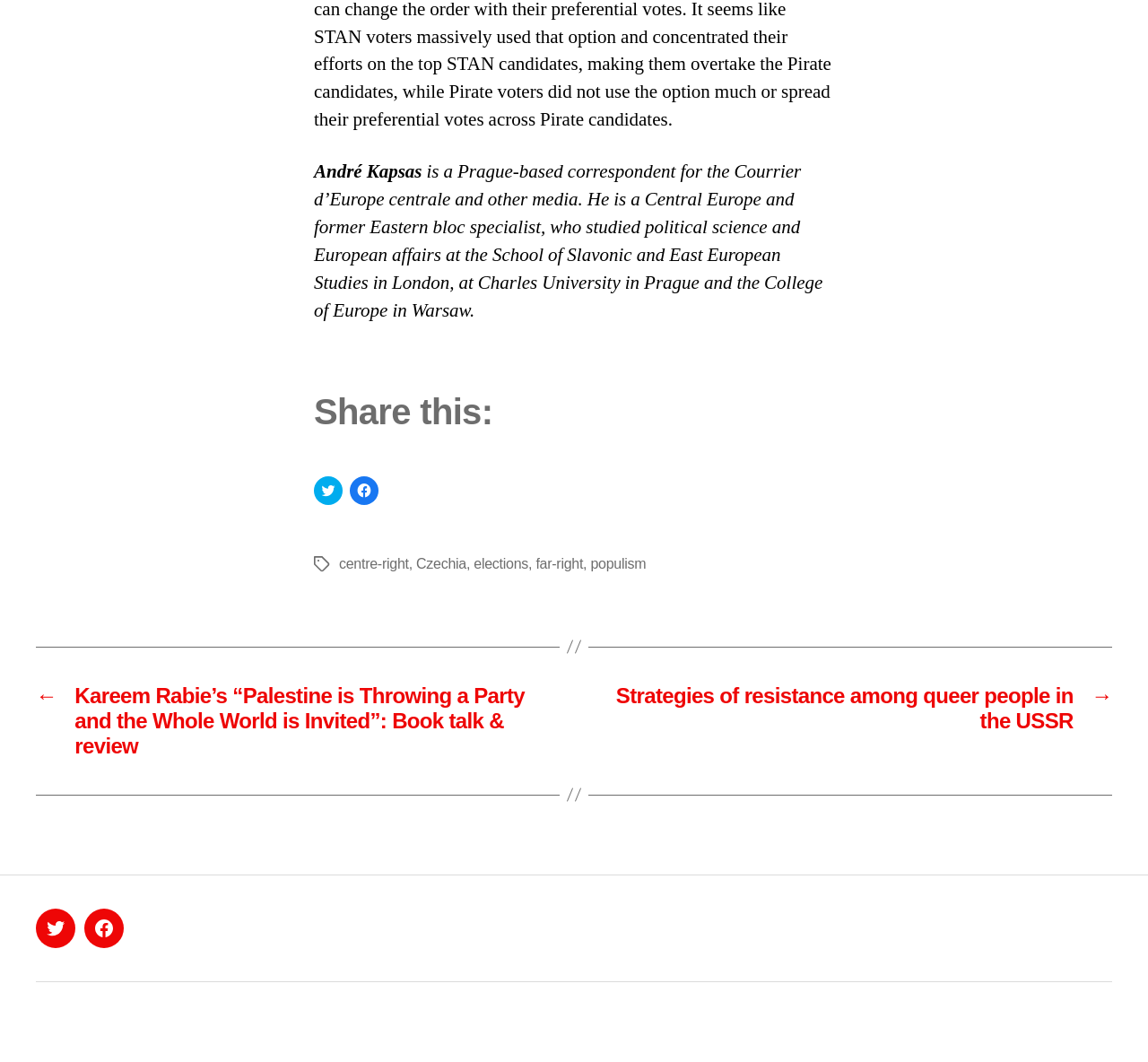What are the social media platforms available?
Using the image as a reference, answer with just one word or a short phrase.

Twitter, Facebook